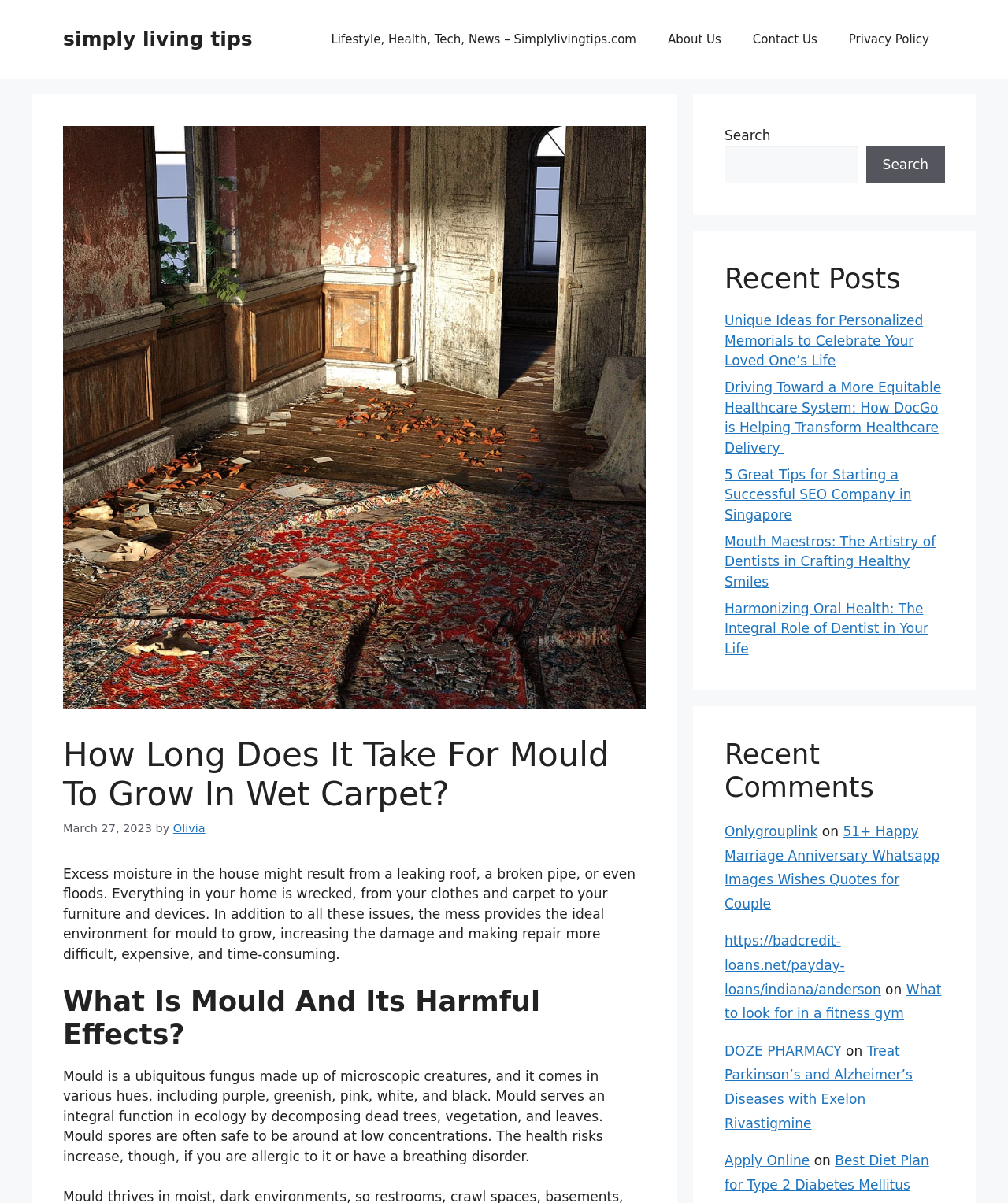Please mark the bounding box coordinates of the area that should be clicked to carry out the instruction: "Read the article about mould and its harmful effects".

[0.062, 0.819, 0.641, 0.873]